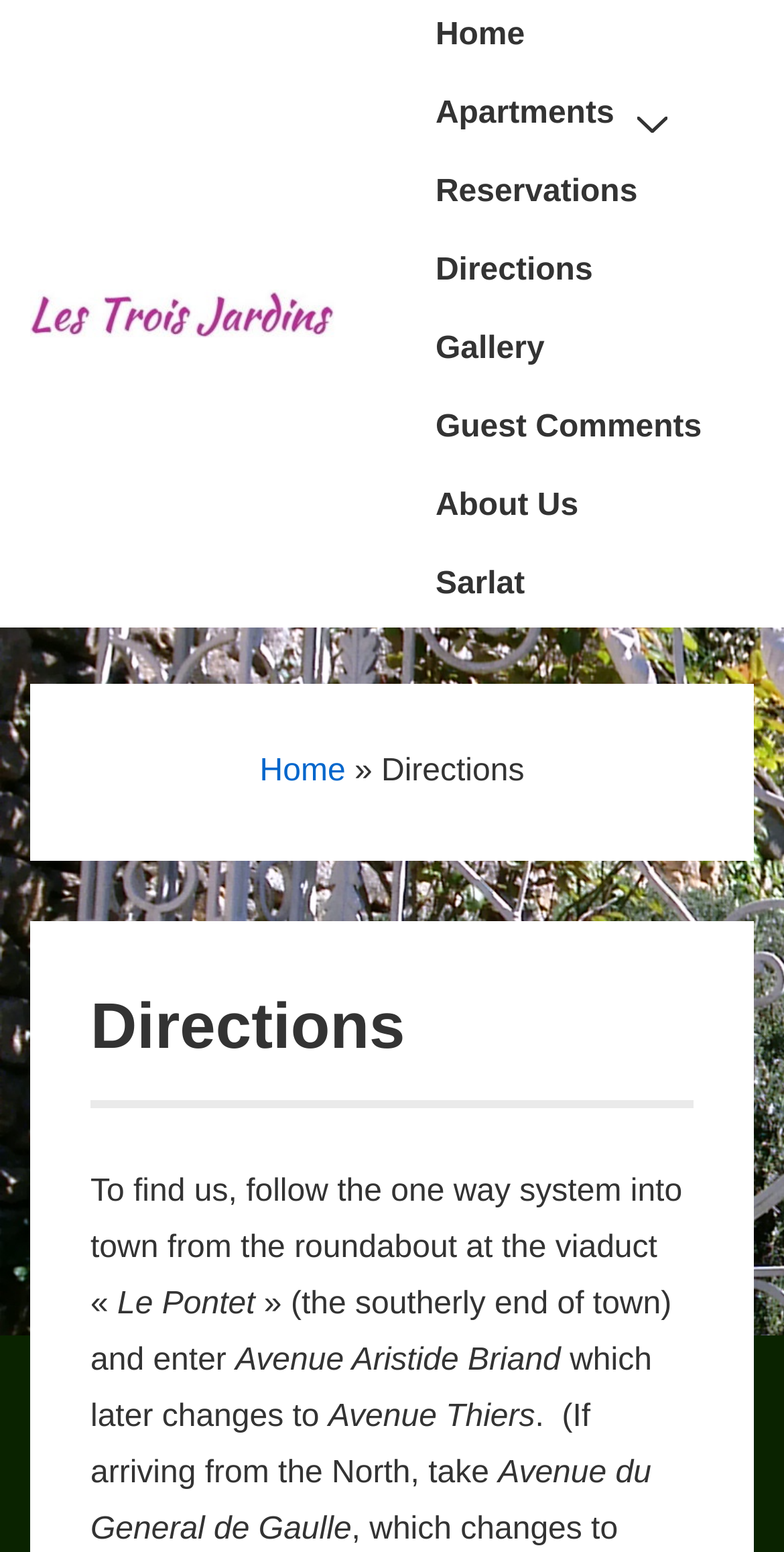Please find the bounding box for the UI element described by: "Support Eugene Weekly".

None